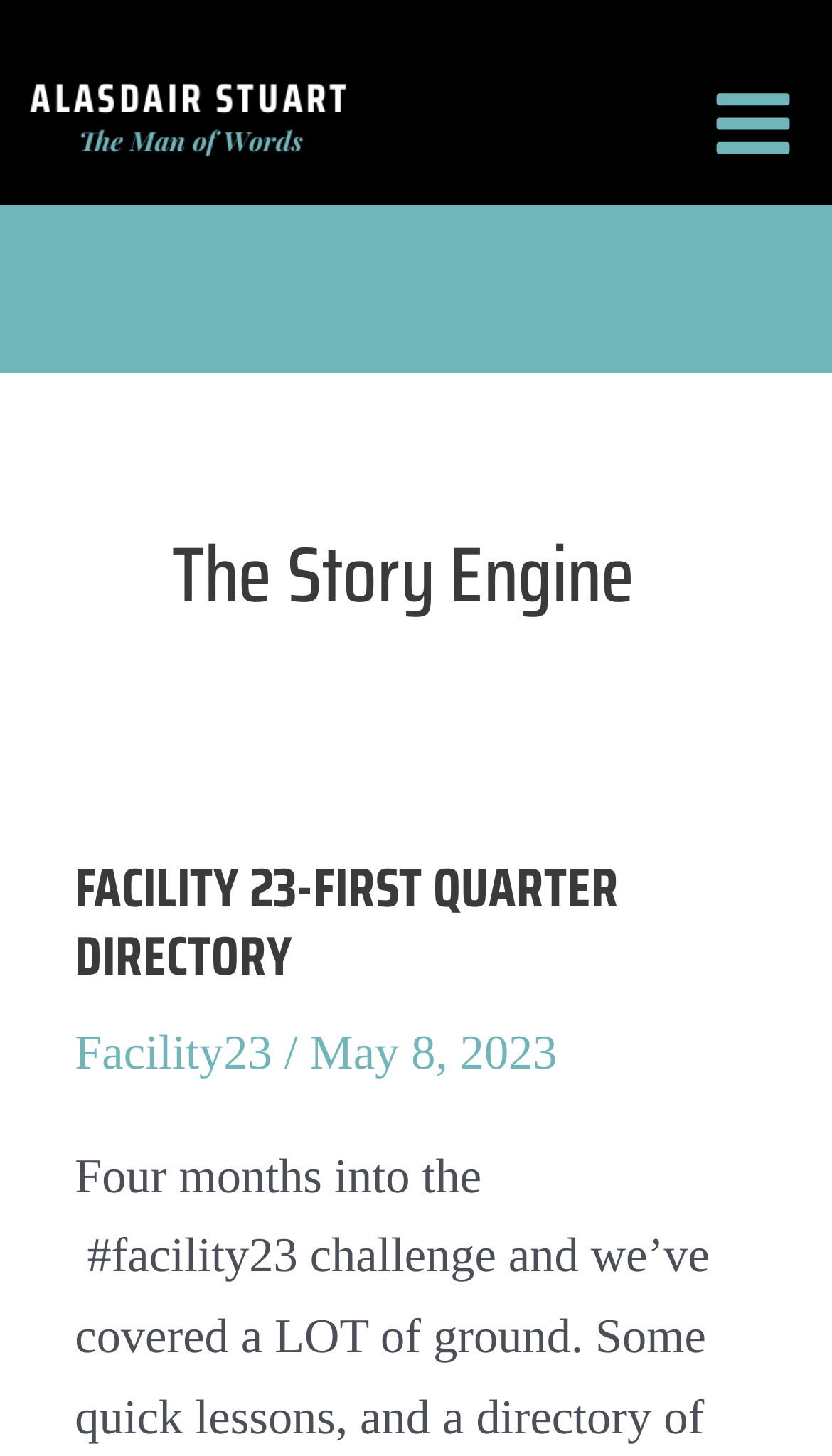Extract the bounding box coordinates for the HTML element that matches this description: "Facility23". The coordinates should be four float numbers between 0 and 1, i.e., [left, top, right, bottom].

[0.09, 0.705, 0.327, 0.741]